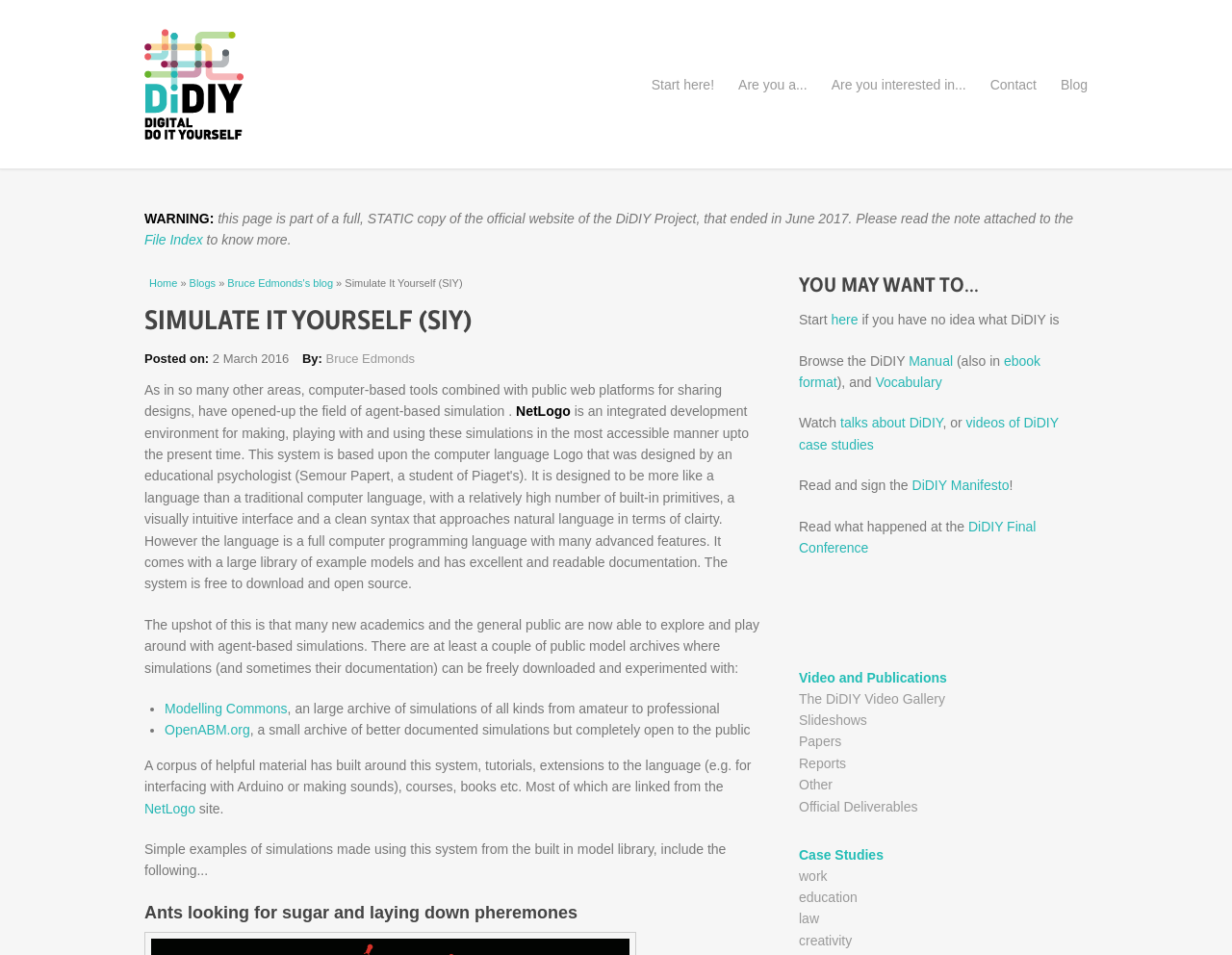Identify the bounding box coordinates for the UI element described as follows: ebook format. Use the format (top-left x, top-left y, bottom-right x, bottom-right y) and ensure all values are floating point numbers between 0 and 1.

[0.648, 0.37, 0.845, 0.408]